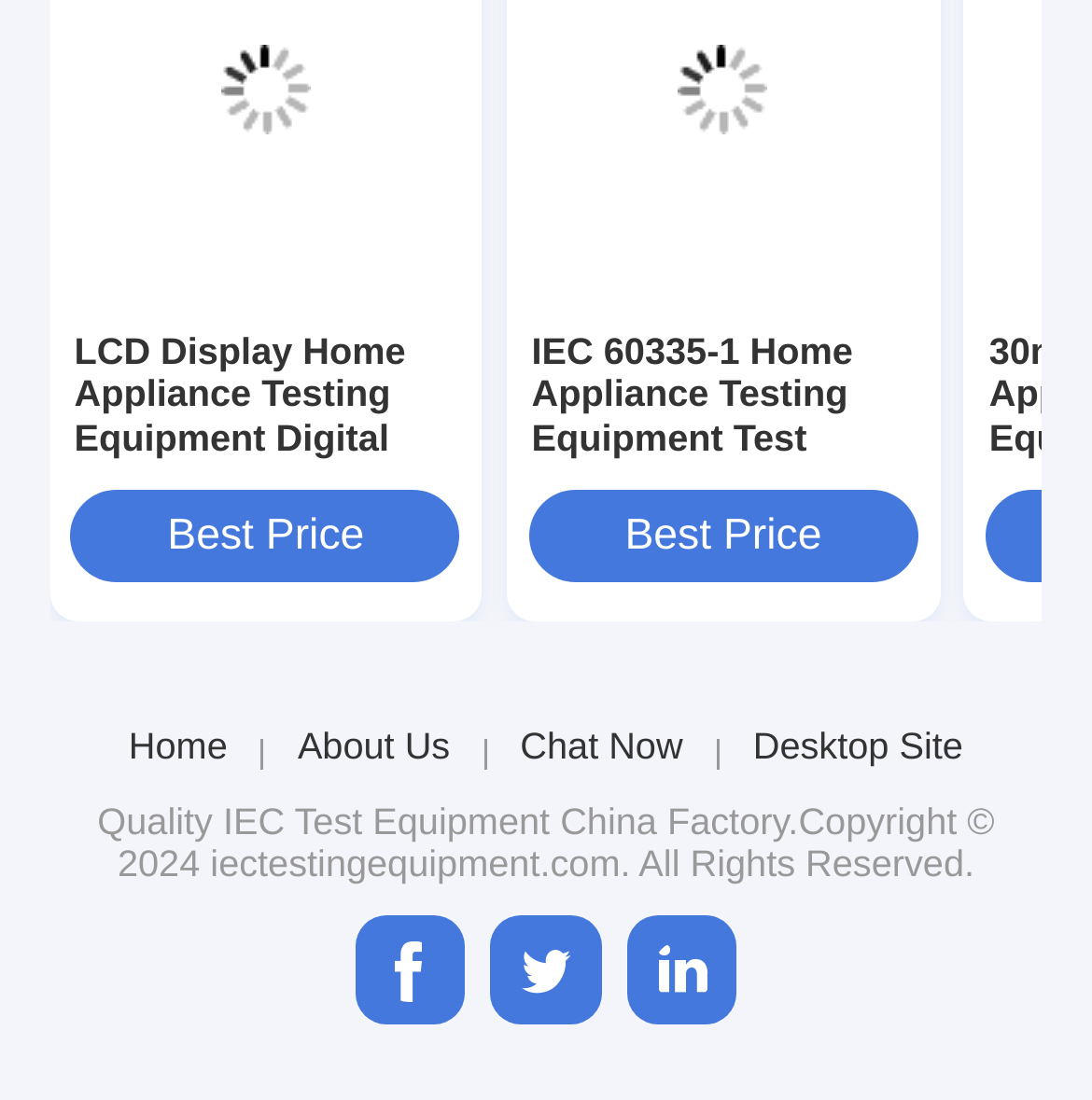Respond to the following query with just one word or a short phrase: 
What is the name of the company mentioned at the bottom of the webpage?

China Factory